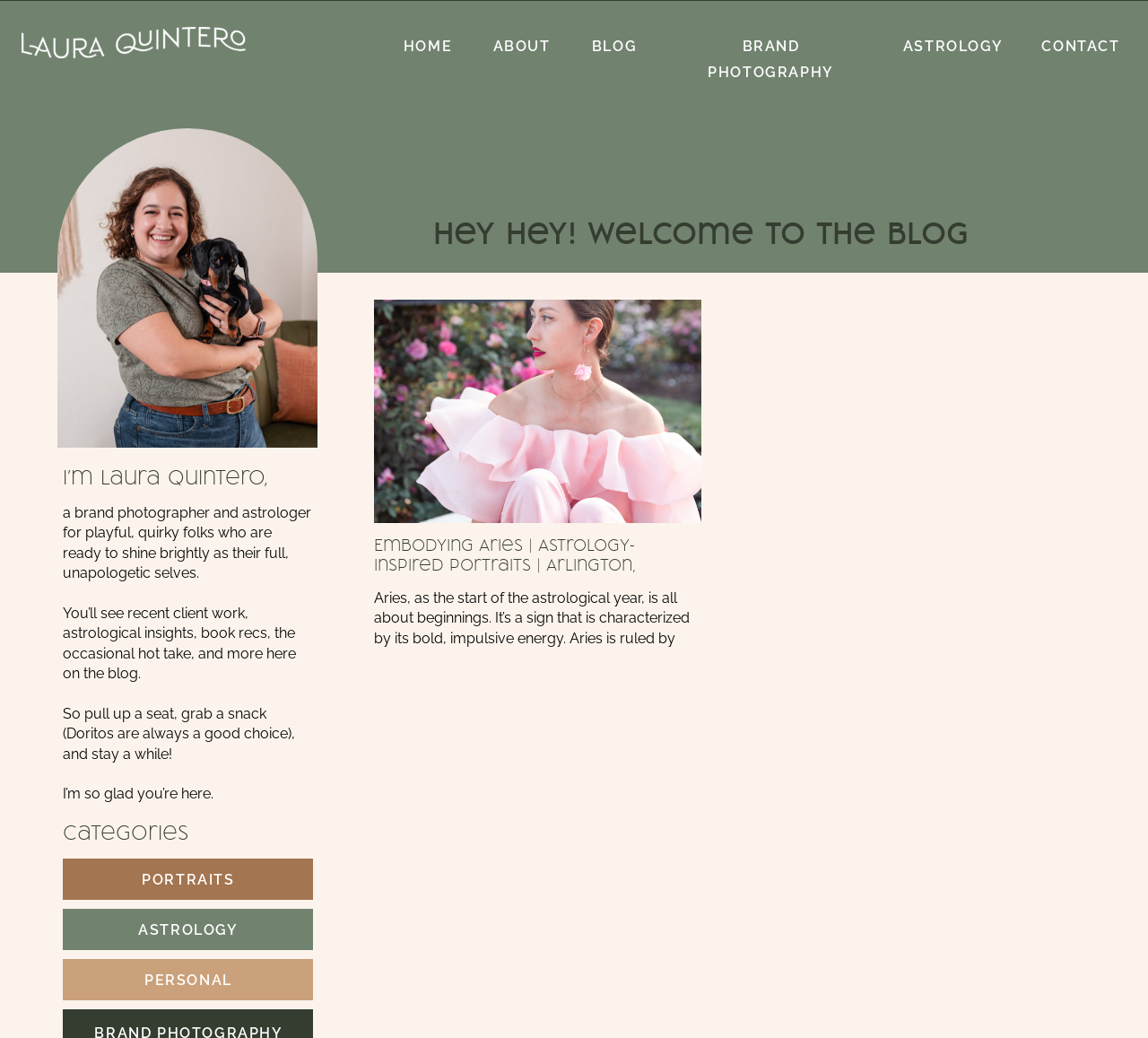Offer a meticulous description of the webpage's structure and content.

This webpage is a personal website for Laura Quintero, a brand photographer and astrologer. At the top of the page, there are five navigation links: "CONTACT", "ASTROLOGY", "BRAND PHOTOGRAPHY", "BLOG", and "ABOUT", arranged from right to left. Below these links, there is a brief introduction to Laura Quintero, describing her profession and target audience.

On the left side of the page, there are several links, including "PERSONAL", "ASTROLOGY", and "PORTRAITS", which are likely categories or tags for the blog posts. Above these links, there is a heading "categories". 

The main content of the page is a blog post, which starts with a heading "Hey hey! Welcome to the blog". The post is divided into several paragraphs, introducing Laura Quintero and her blog, where she shares recent client work, astrological insights, book recommendations, and more. 

Below the introduction, there is a section about Aries, an astrological sign, which includes a heading "Embodying Aries | Astrology-Inspired Portraits | Arlington, Virginia" and a brief description of the sign's characteristics. This section also includes a link to a related blog post or portfolio item.